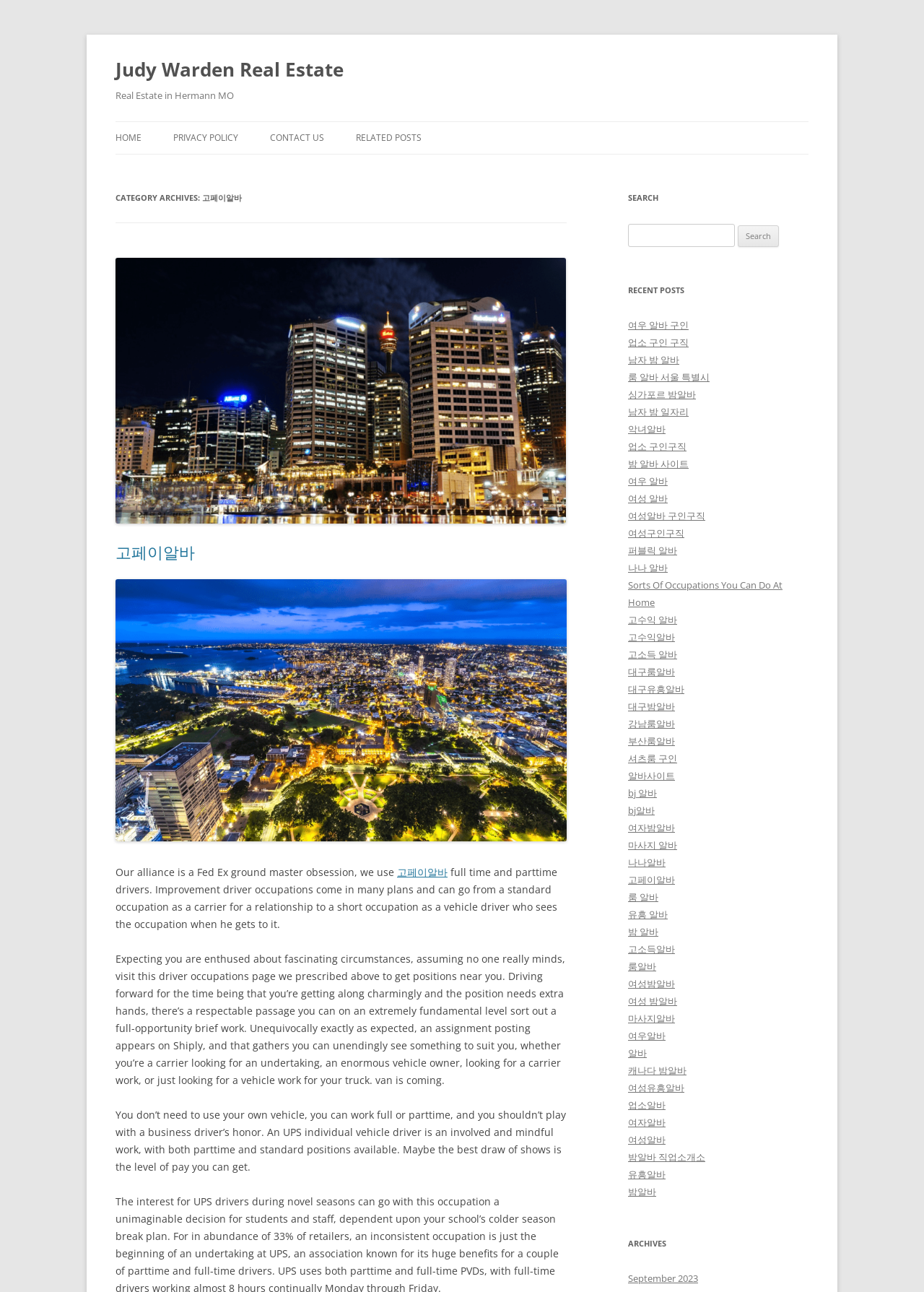What is the purpose of the search bar?
Refer to the image and give a detailed response to the question.

The search bar is located in the 'SEARCH' section of the webpage, and its purpose is to allow users to search for specific posts or content on the webpage, as indicated by the placeholder text 'Search for:'.